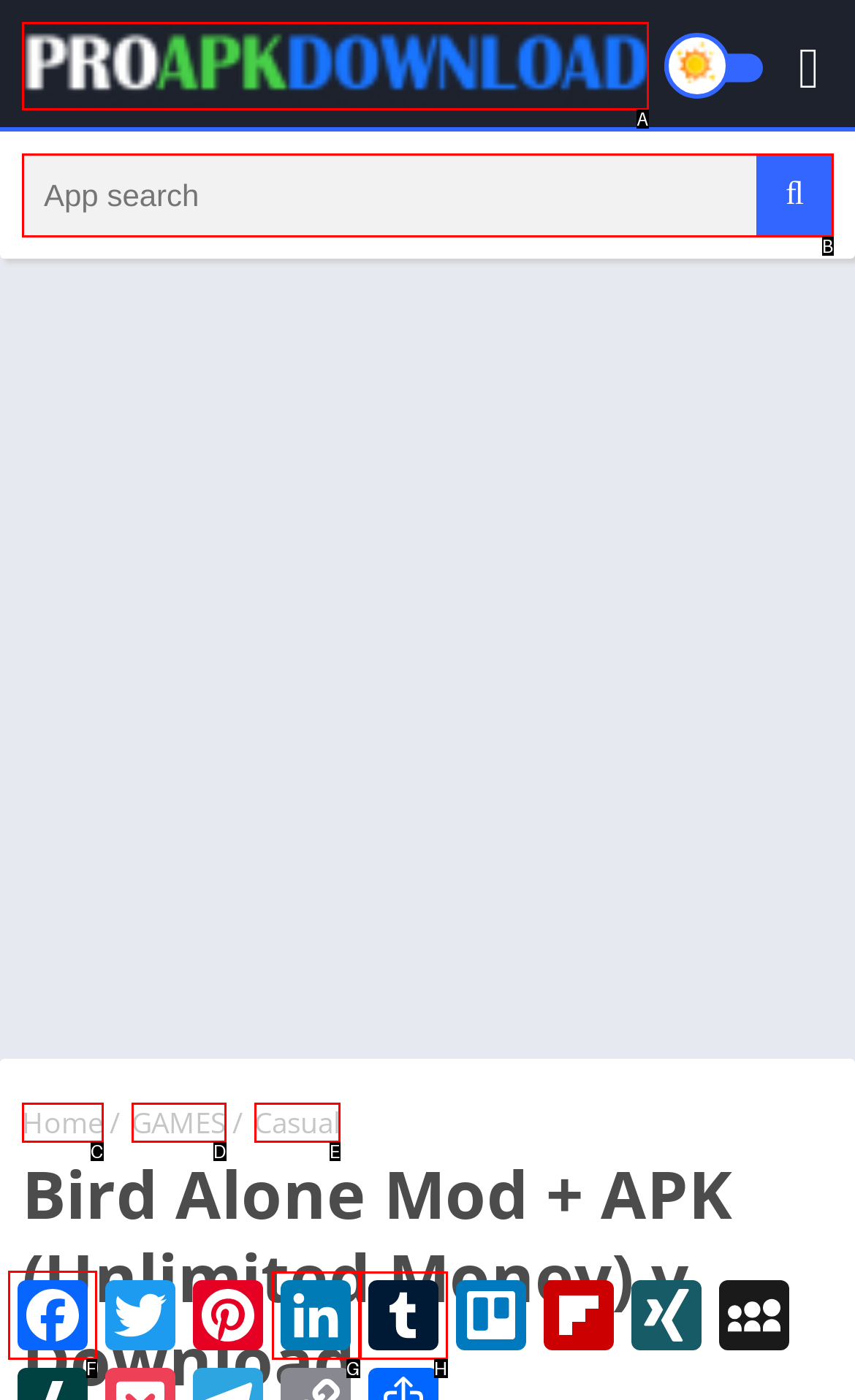Determine the HTML element to click for the instruction: Share on Facebook.
Answer with the letter corresponding to the correct choice from the provided options.

F